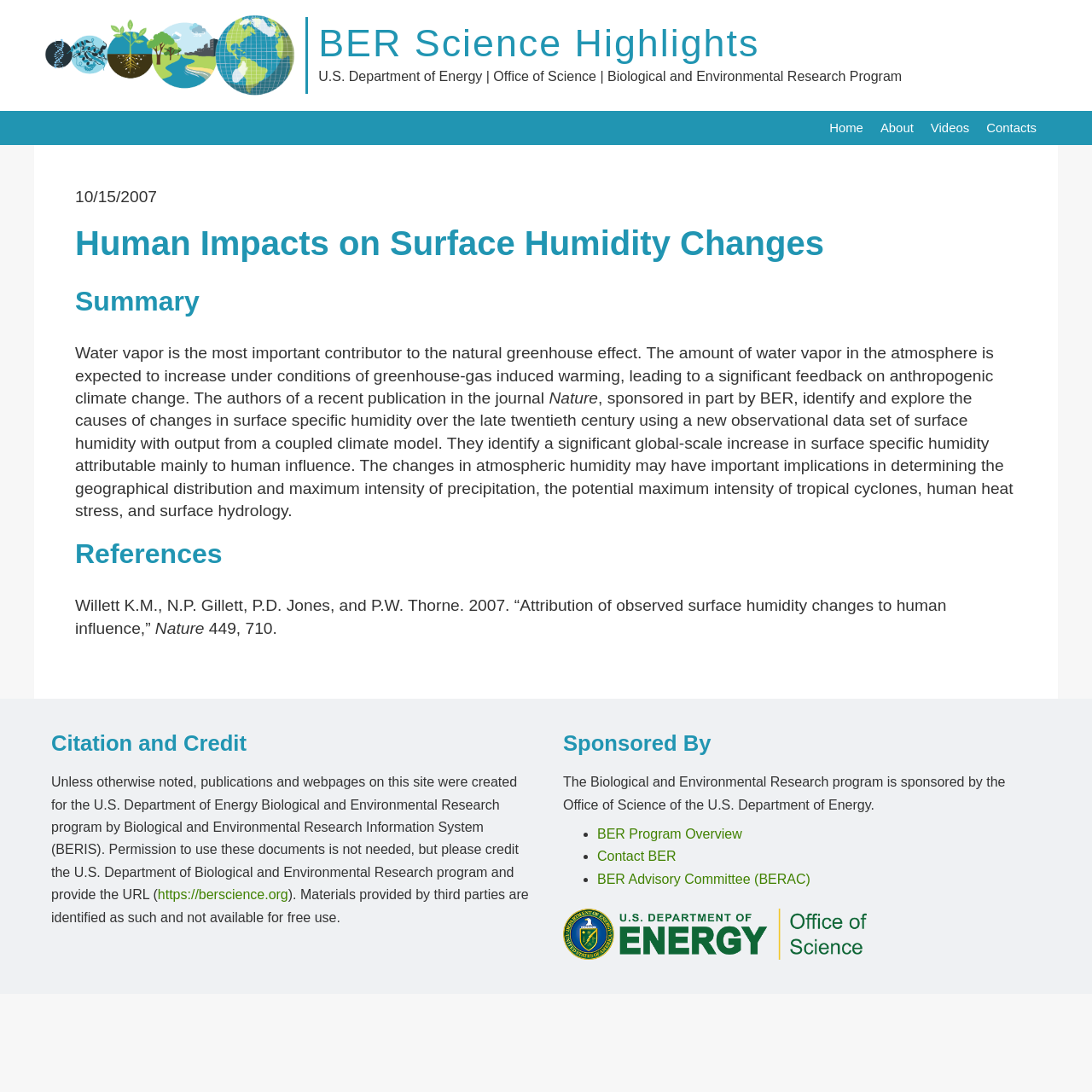What is the name of the journal mentioned in the article?
Offer a detailed and exhaustive answer to the question.

I found the answer by reading the text in the article, which mentions 'the journal Nature'.